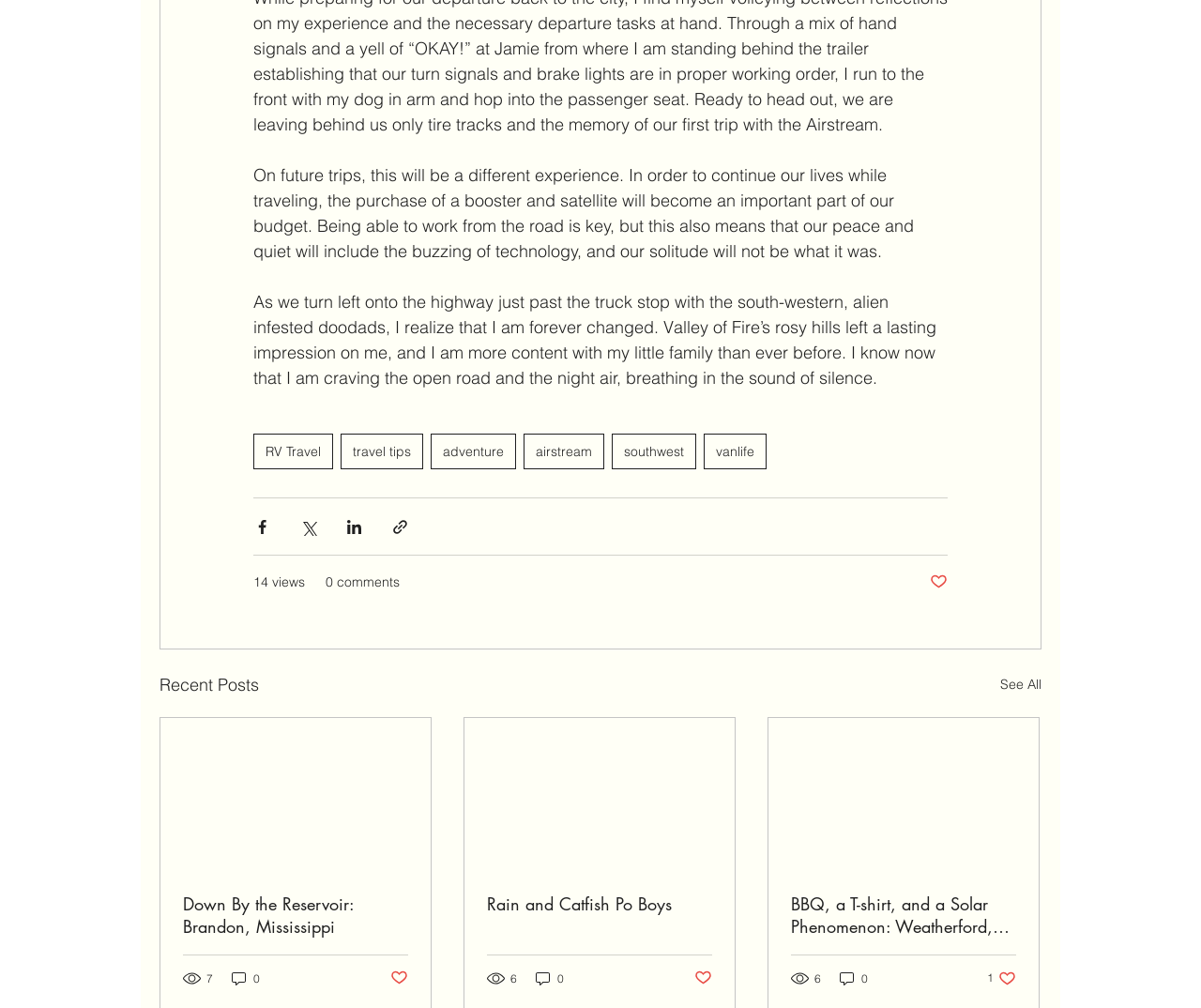What is the function of the 'Post not marked as liked' button?
From the image, provide a succinct answer in one word or a short phrase.

Like a post